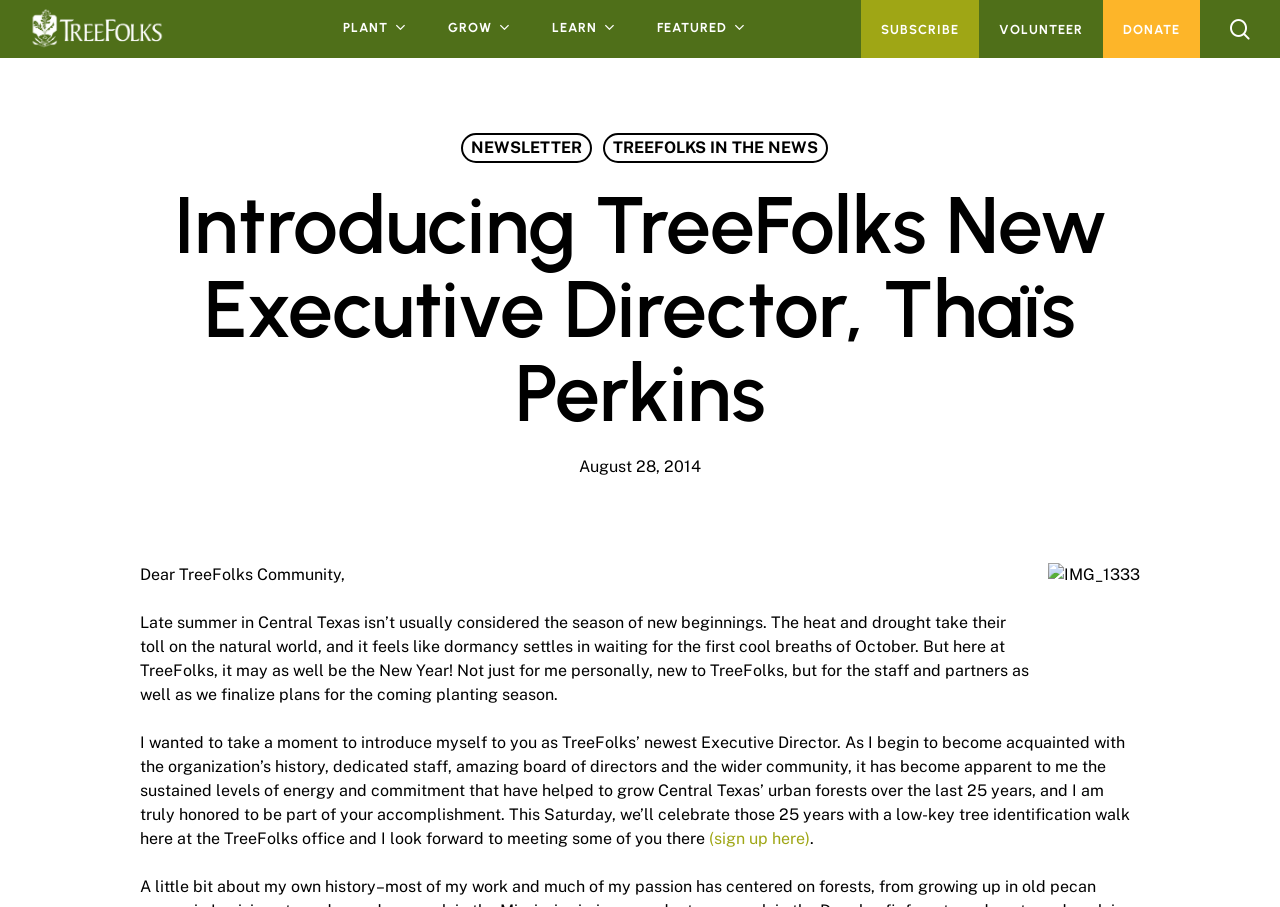Please determine the bounding box coordinates for the UI element described here. Use the format (top-left x, top-left y, bottom-right x, bottom-right y) with values bounded between 0 and 1: Trademark

None